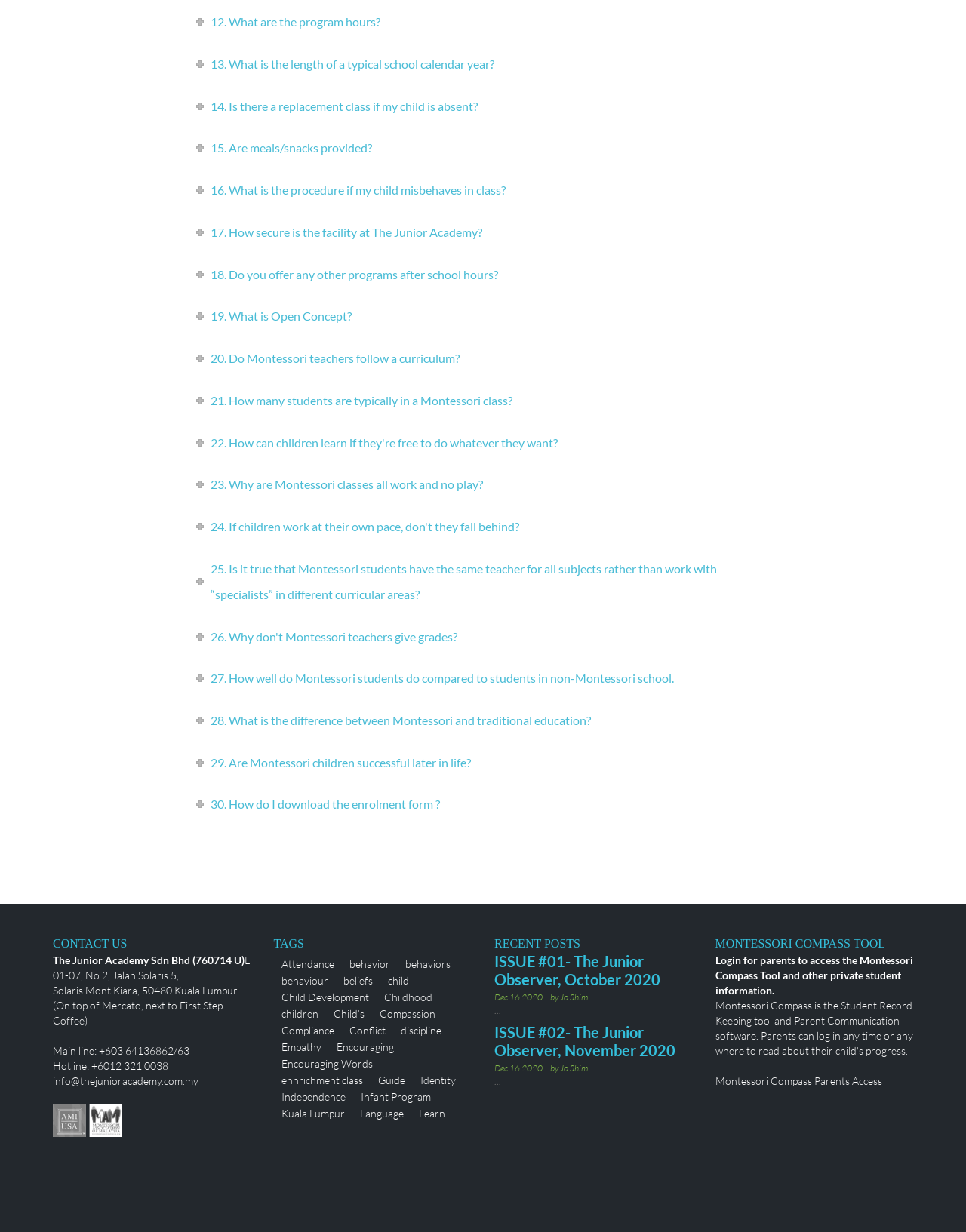Refer to the image and provide an in-depth answer to the question: 
What is the address of the academy?

The address of the academy can be found in the contact information section at the bottom of the webpage, where it is written as 'L 01-07, No 2, Jalan Solaris 5, Solaris Mont Kiara, 50480 Kuala Lumpur'.